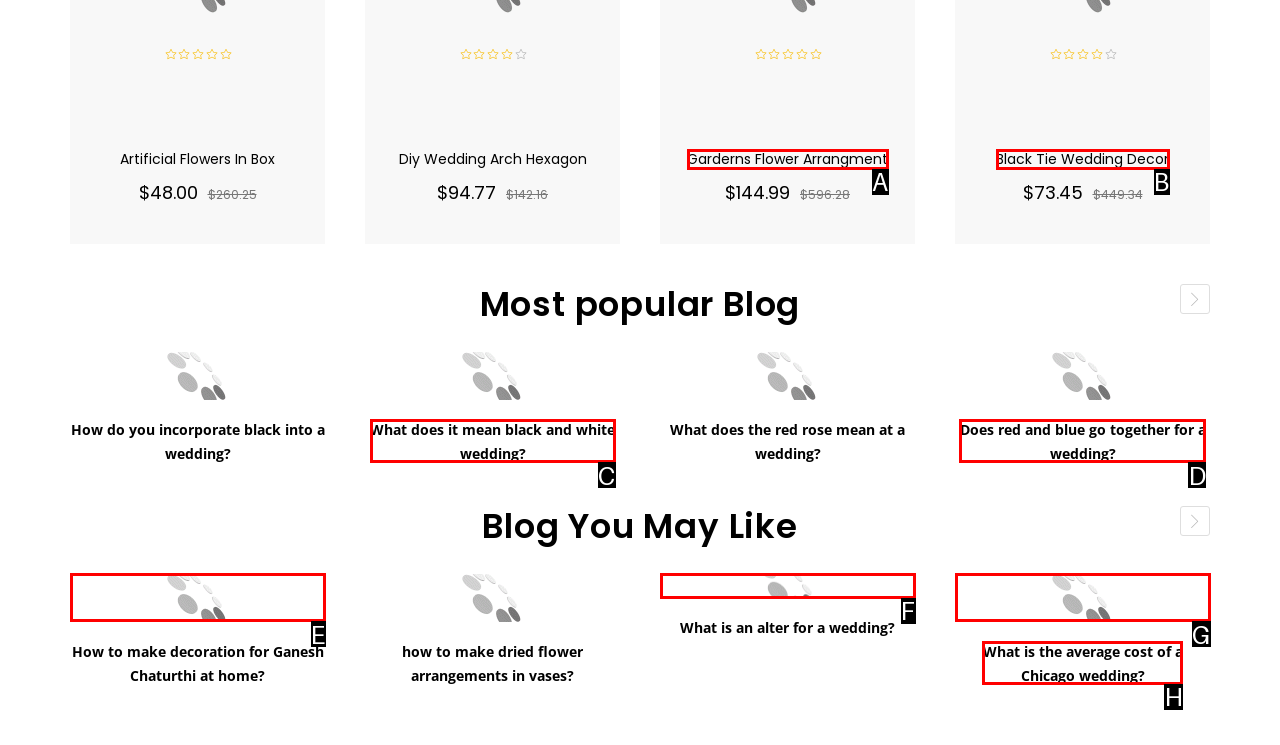Find the option that best fits the description: Garderns Flower Arrangment. Answer with the letter of the option.

A